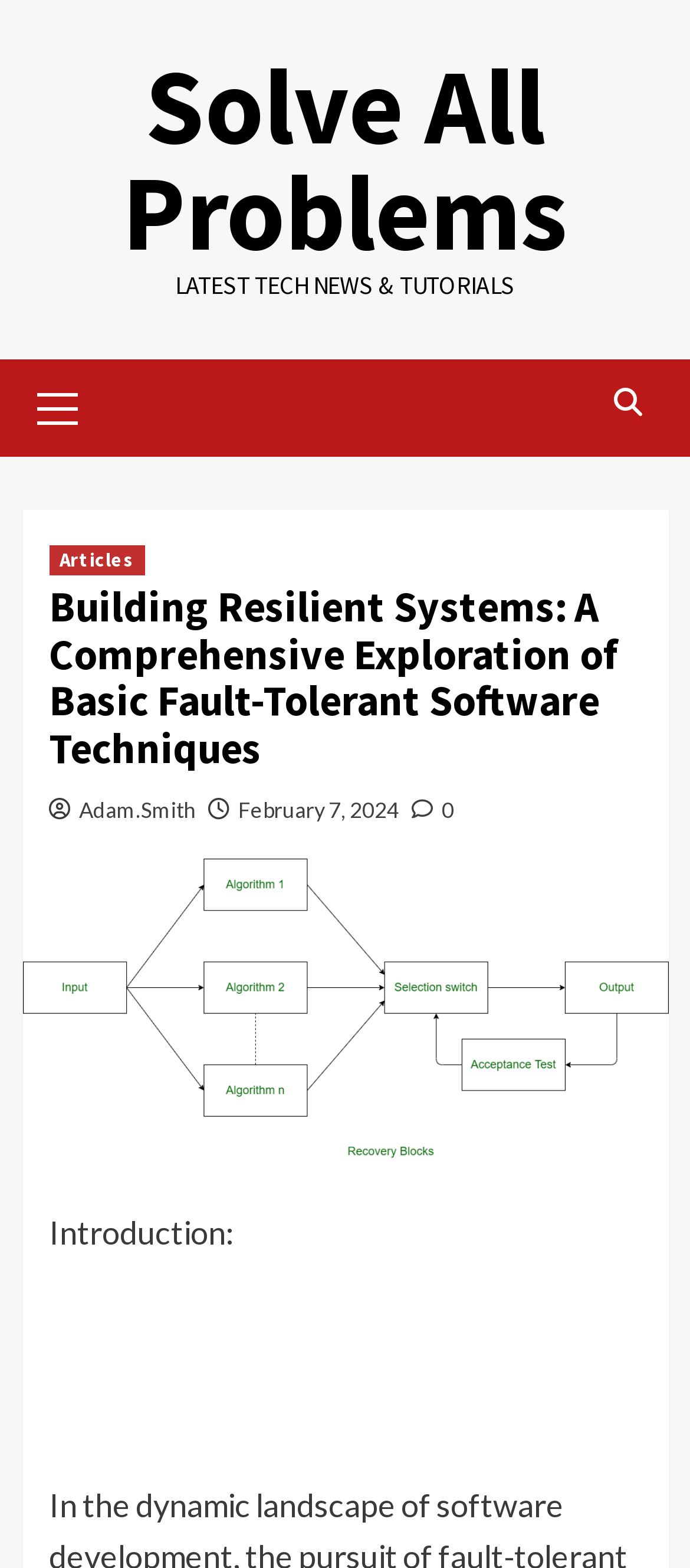What is the category of the article?
Using the image as a reference, deliver a detailed and thorough answer to the question.

I found the category of the article by looking at the header section of the webpage, where there is a link with the text 'Articles', which I assume is the category or section where this article belongs.